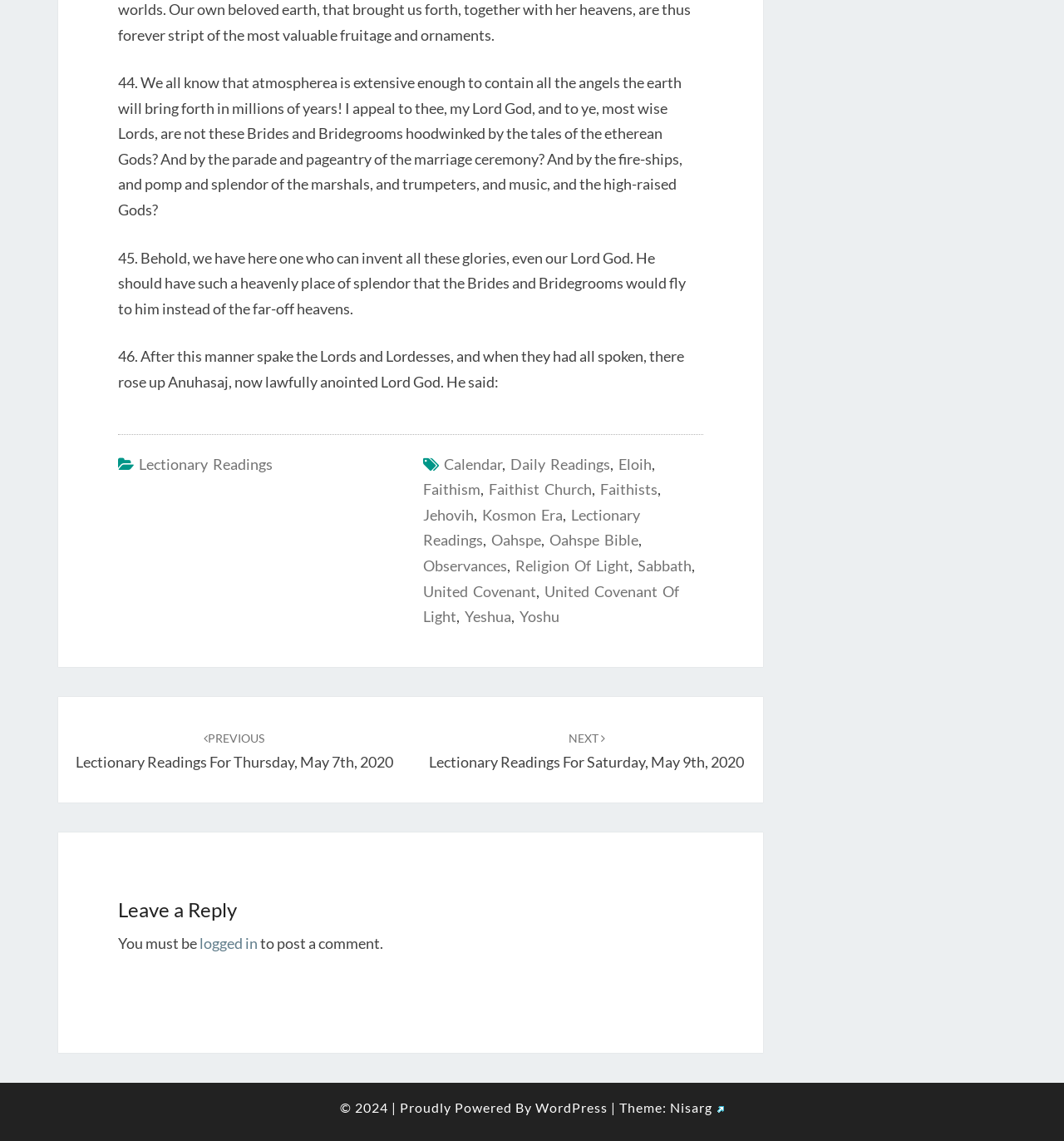Determine the bounding box coordinates of the element's region needed to click to follow the instruction: "Search for a term". Provide these coordinates as four float numbers between 0 and 1, formatted as [left, top, right, bottom].

None